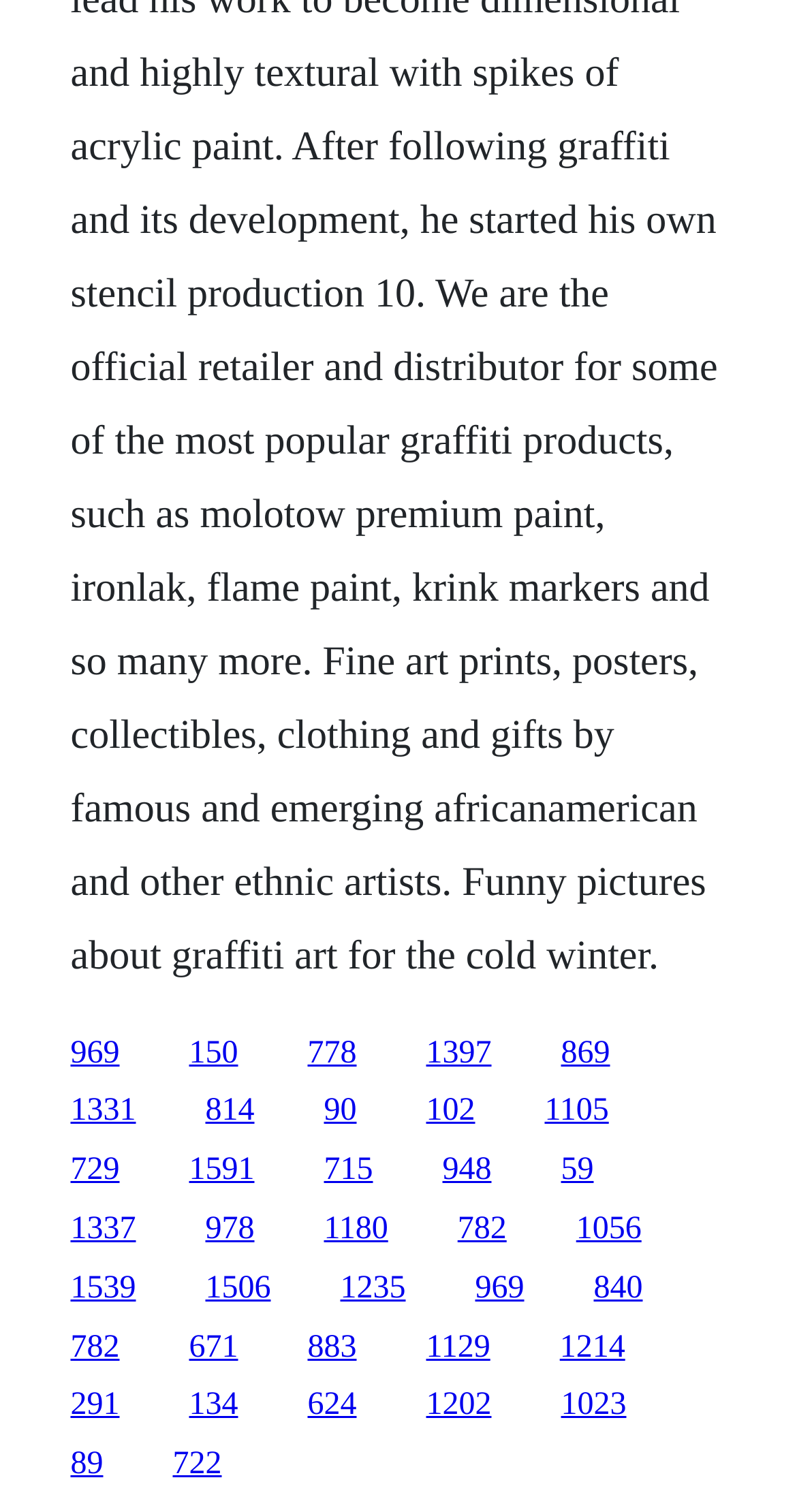How many links are on the webpage?
Based on the visual content, answer with a single word or a brief phrase.

30